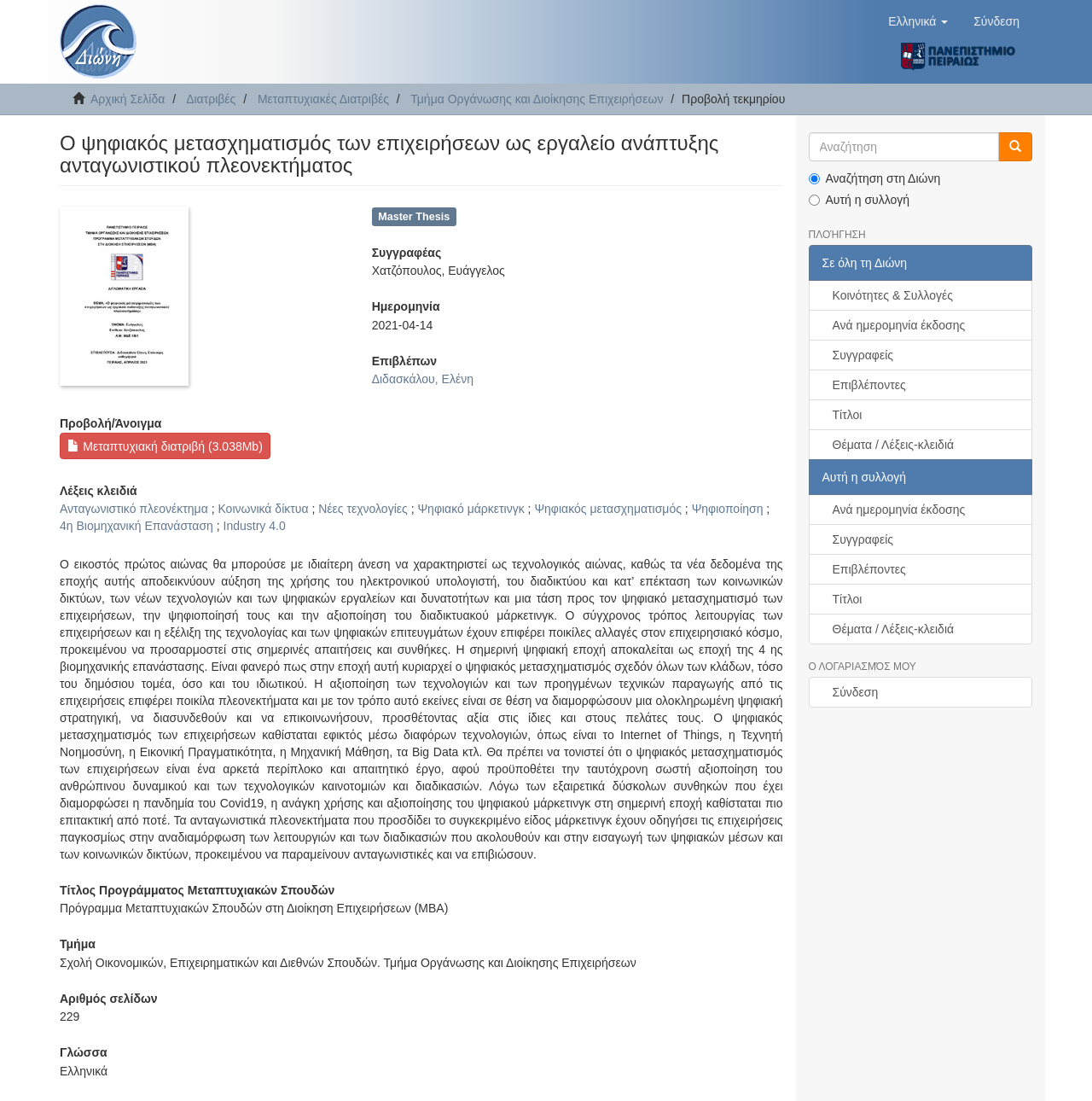Locate the UI element described as follows: "Σύνδεση". Return the bounding box coordinates as four float numbers between 0 and 1 in the order [left, top, right, bottom].

[0.88, 0.0, 0.945, 0.039]